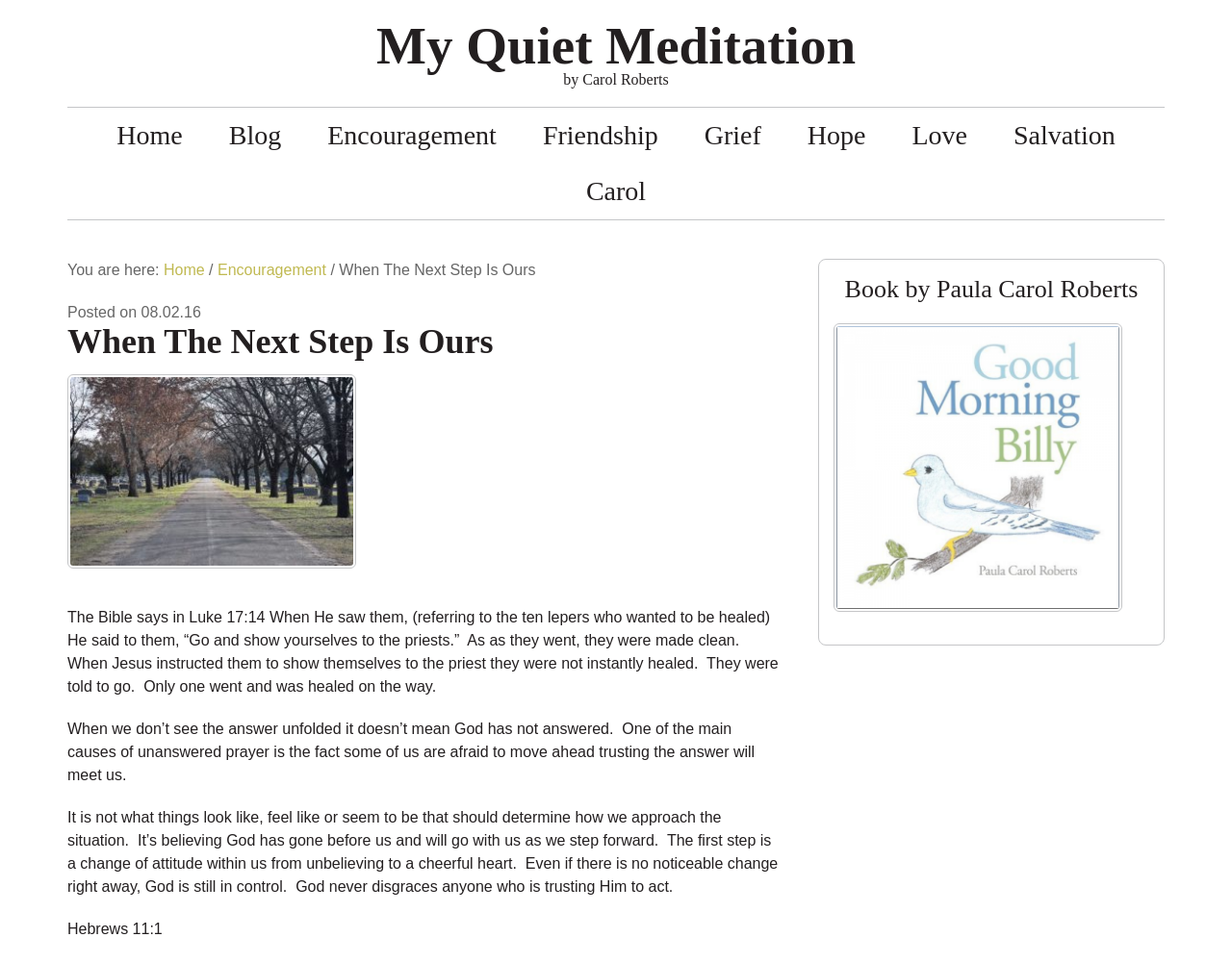How many links are in the main navigation?
Based on the image, please offer an in-depth response to the question.

The main navigation contains 8 links, namely 'Home', 'Blog', 'Encouragement', 'Friendship', 'Grief', 'Hope', 'Love', and 'Salvation'.